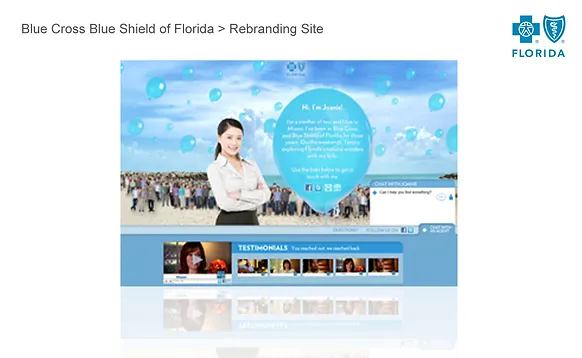Craft a thorough explanation of what is depicted in the image.

The image showcases the rebranding site for Blue Cross Blue Shield of Florida, featuring a vibrant design that includes a large, welcoming message with the text "Hi, I'm Janice!" prominently displayed within a circular blue backdrop. This engages users with a friendly introduction. Surrounding the message are playful blue balloons against a bright sky backdrop, creating a cheerful atmosphere. Below the main content, there is a section displaying testimonials from users, complemented by individual images of satisfied customers. In the top right corner, the Blue Cross Blue Shield of Florida logo can be seen, reinforcing brand identity. The overall layout suggests a focus on community engagement and customer service, inviting visitors to learn more and connect.